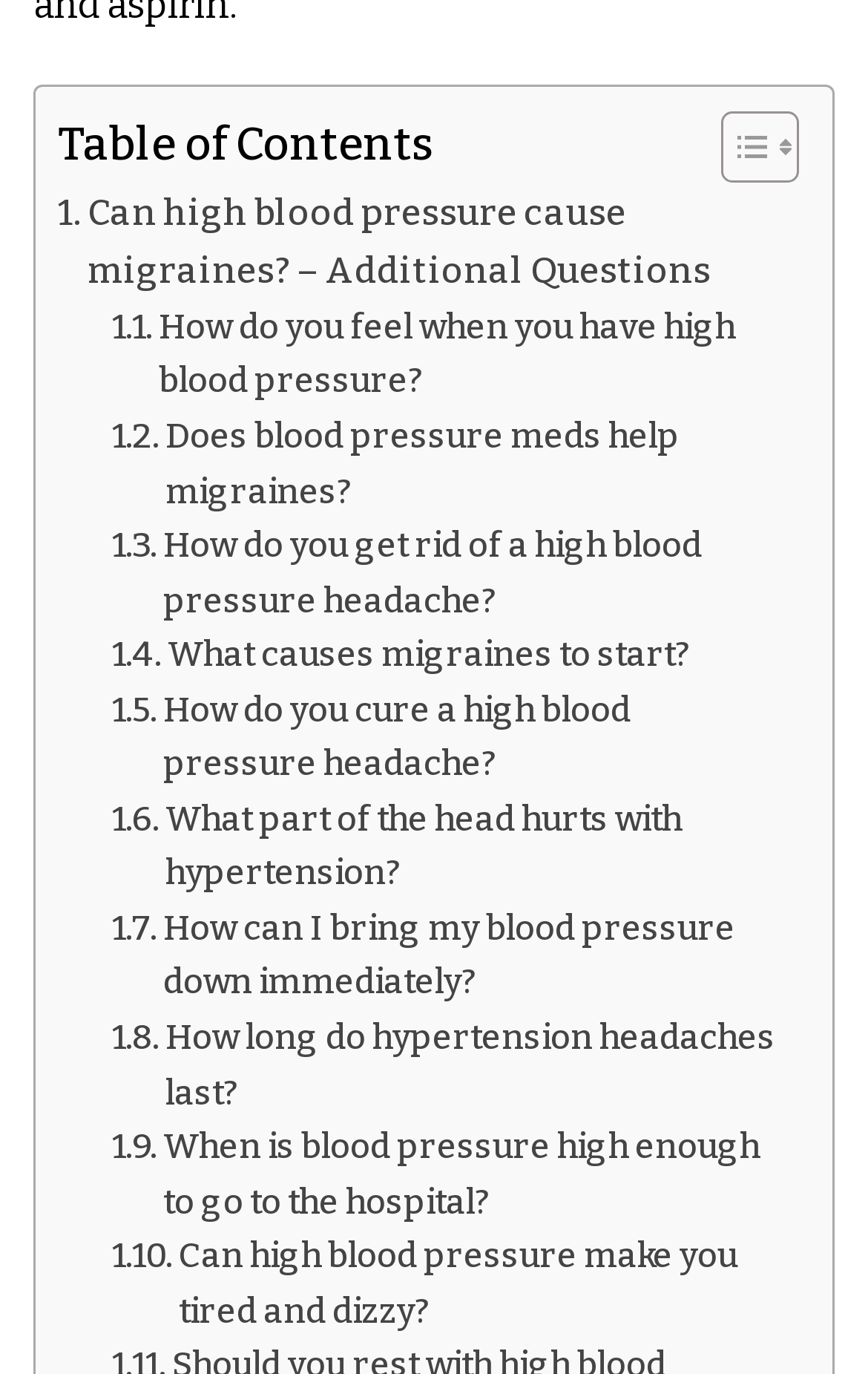Answer the question using only a single word or phrase: 
What is the purpose of the 'Toggle Table of Content' button?

To show/hide table of contents